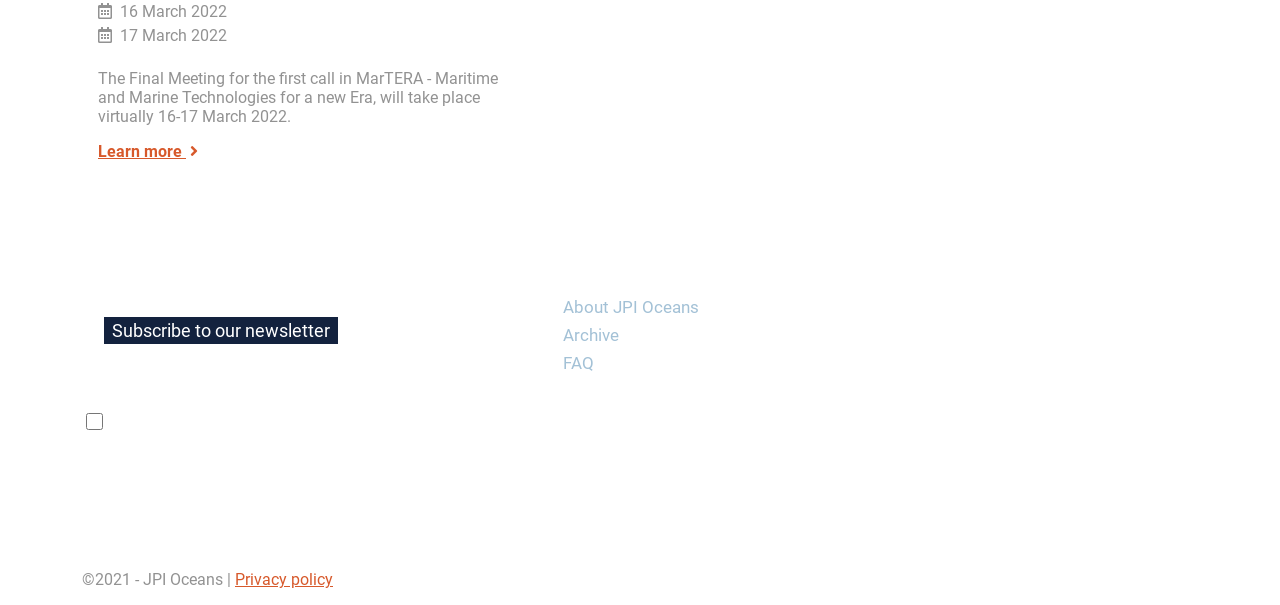Kindly respond to the following question with a single word or a brief phrase: 
What is the date of the final meeting?

16-17 March 2022